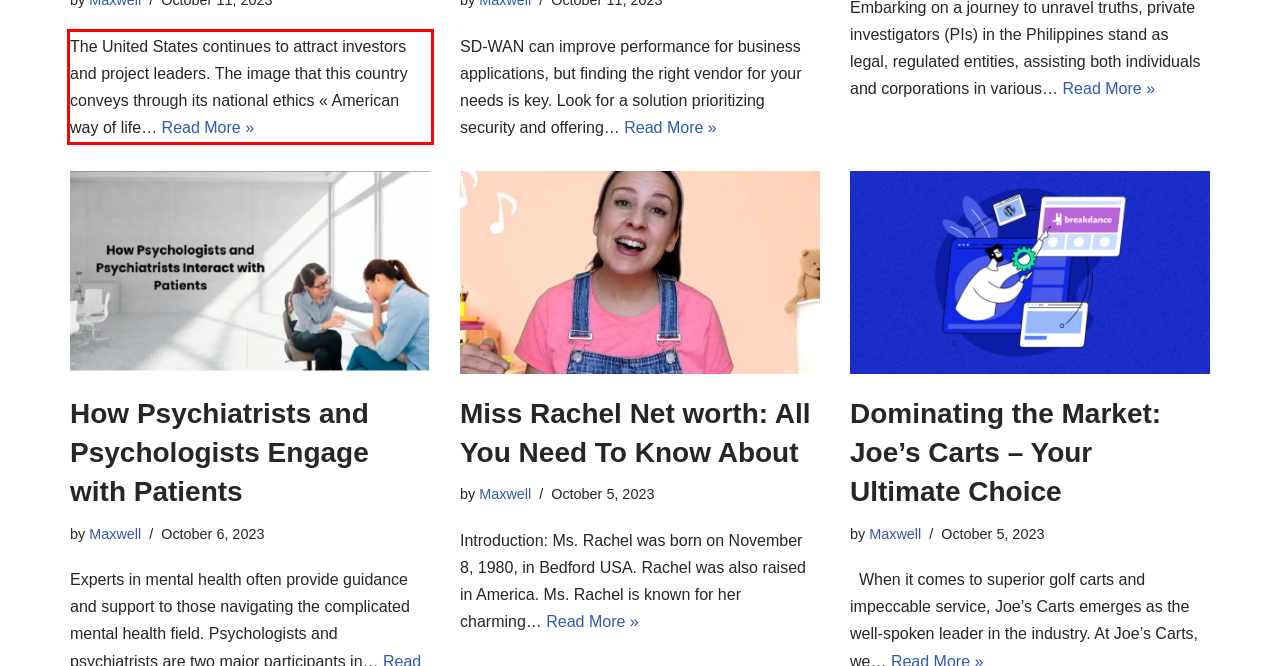The screenshot you have been given contains a UI element surrounded by a red rectangle. Use OCR to read and extract the text inside this red rectangle.

The United States continues to attract investors and project leaders. The image that this country conveys through its national ethics « American way of life… Read More » What are the types of businesses you can start in USA from India?